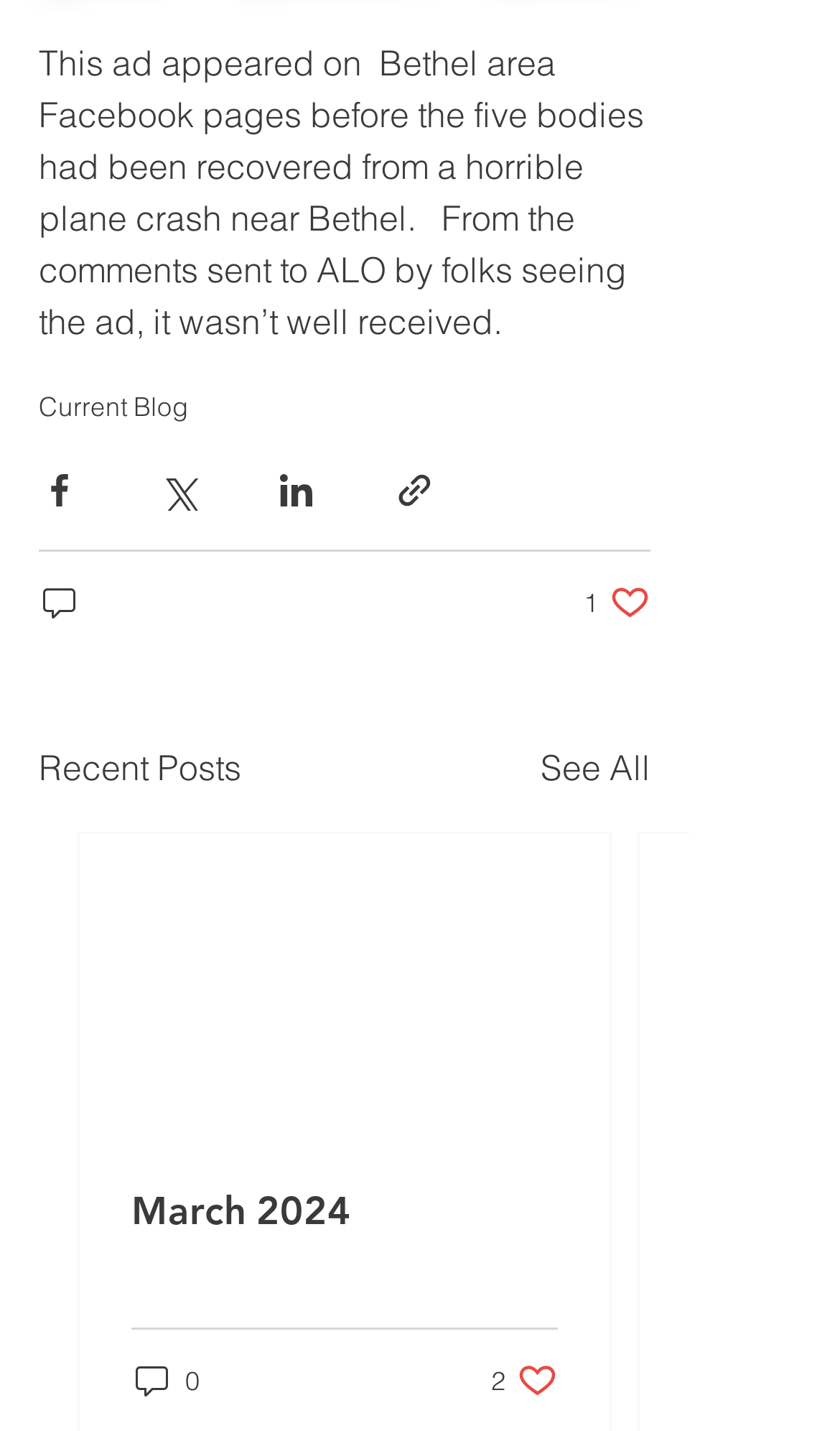Pinpoint the bounding box coordinates of the area that must be clicked to complete this instruction: "View recent posts".

[0.046, 0.518, 0.287, 0.555]